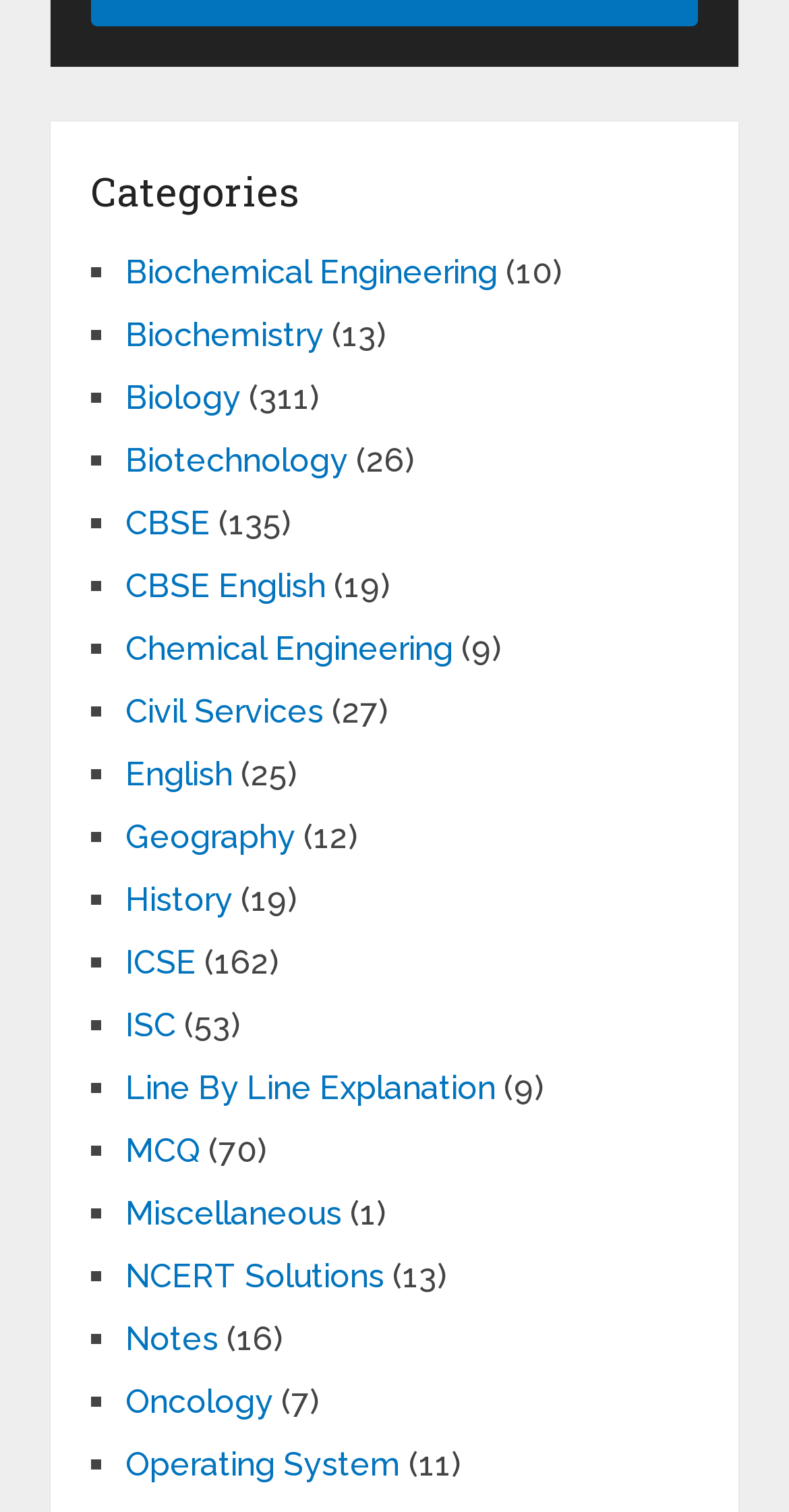Please answer the following question using a single word or phrase: 
How many categories are listed under 'Categories'?

21